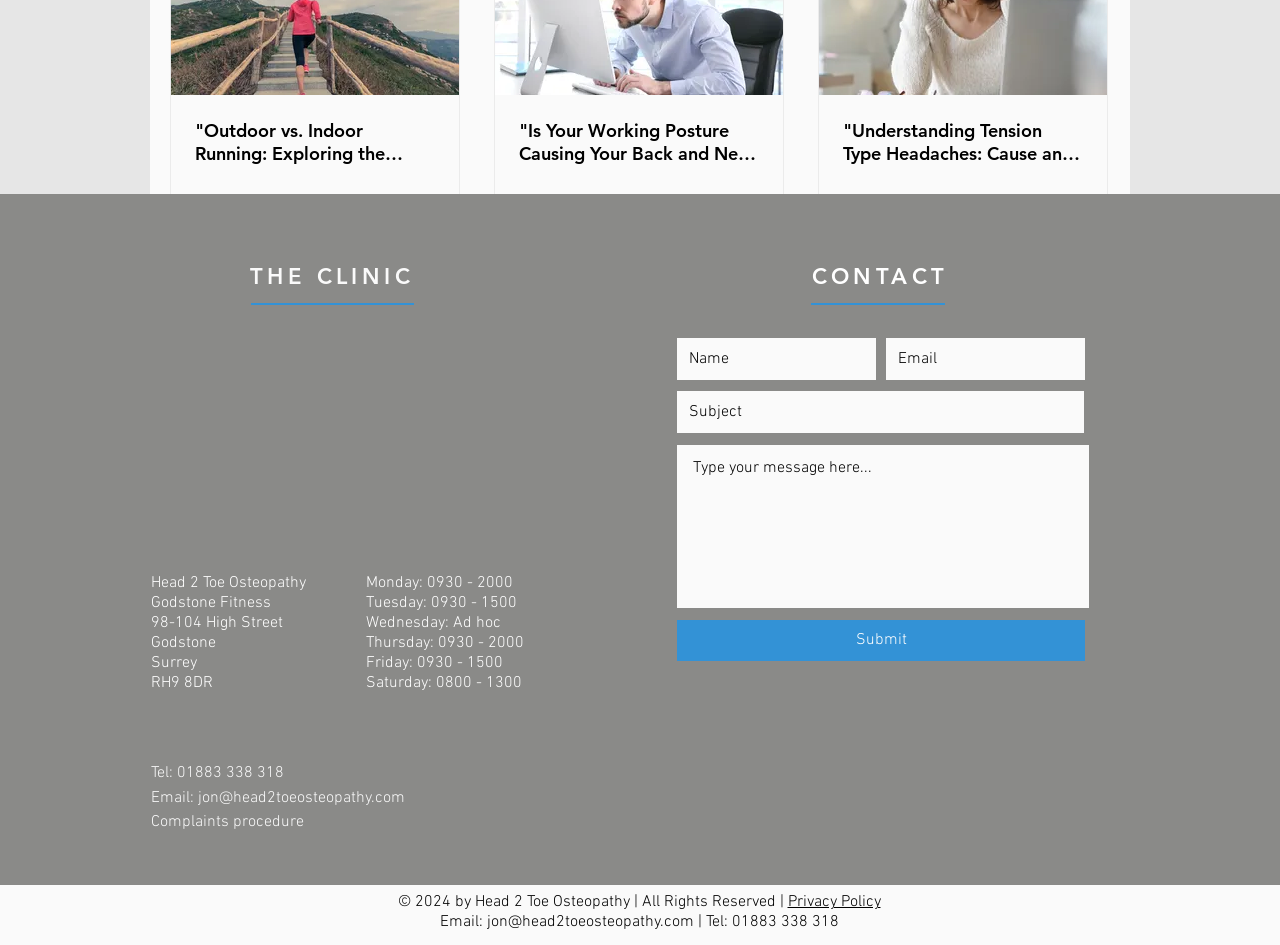Please provide the bounding box coordinates for the element that needs to be clicked to perform the instruction: "Click the 'Facebook' link in the Social Bar". The coordinates must consist of four float numbers between 0 and 1, formatted as [left, top, right, bottom].

[0.415, 0.838, 0.448, 0.884]